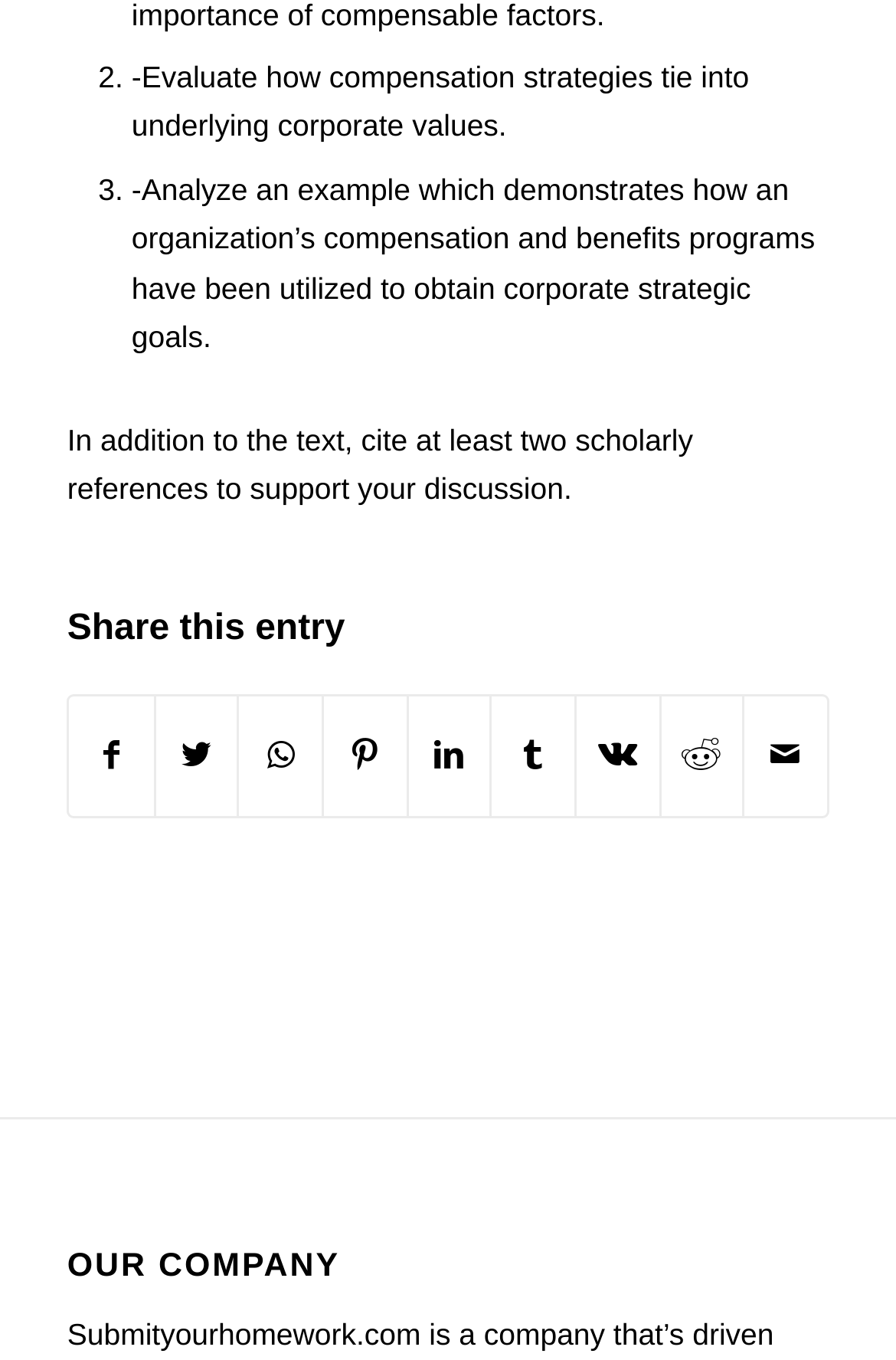What is the topic of the text?
Please give a detailed and elaborate answer to the question.

I read the text and found that it is discussing compensation strategies and their relation to corporate values and goals.